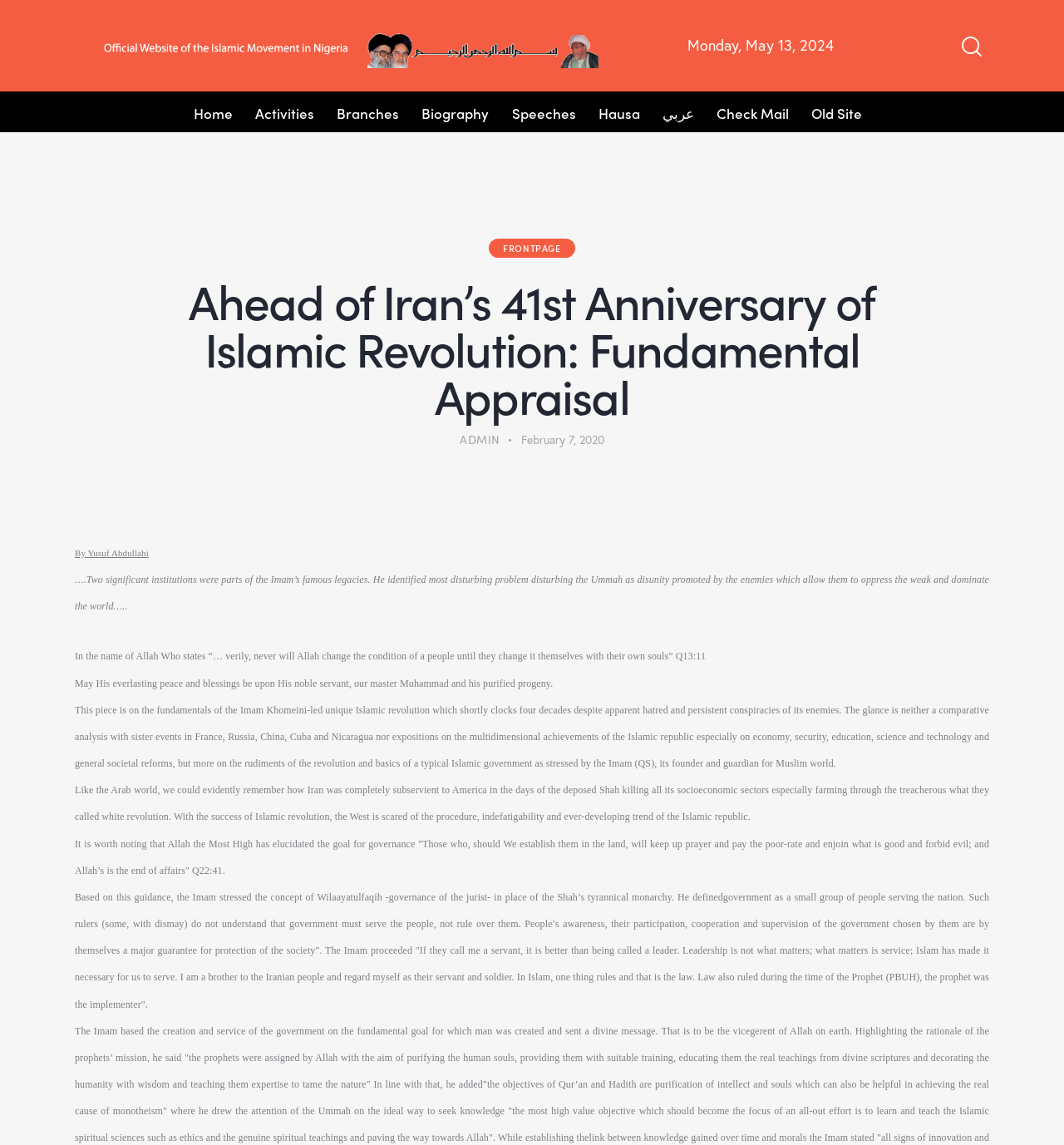From the given element description: "Home", find the bounding box for the UI element. Provide the coordinates as four float numbers between 0 and 1, in the order [left, top, right, bottom].

[0.171, 0.09, 0.229, 0.108]